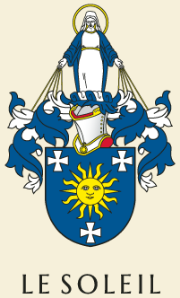What values are associated with the institution?
Please answer the question with a detailed response using the information from the screenshot.

The emblematic design of the logo reflects the values of hope and positivity associated with the institution 'Le Soleil', resonating with themes of unity and enlightenment.